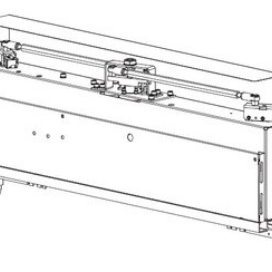What is the width of the cabin door?
We need a detailed and exhaustive answer to the question. Please elaborate.

According to the caption, the cabin door measures 850 mm wide, which is an important dimension for the smooth operation of the door.